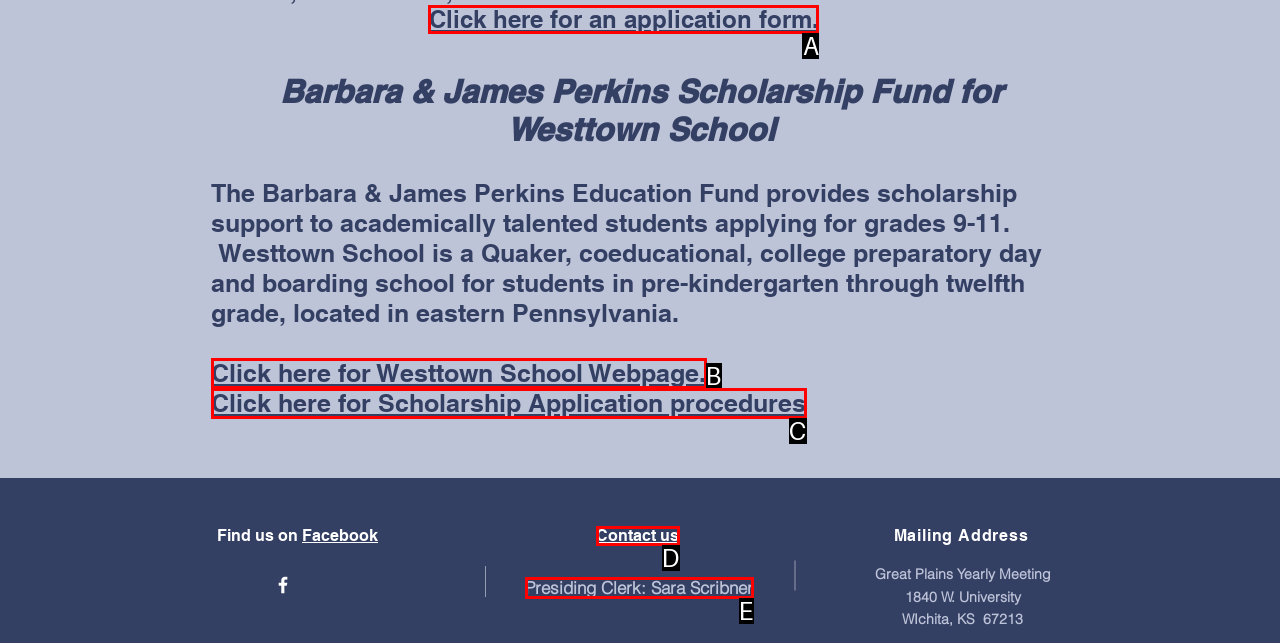Identify the HTML element that corresponds to the description: more Collection » Provide the letter of the matching option directly from the choices.

None